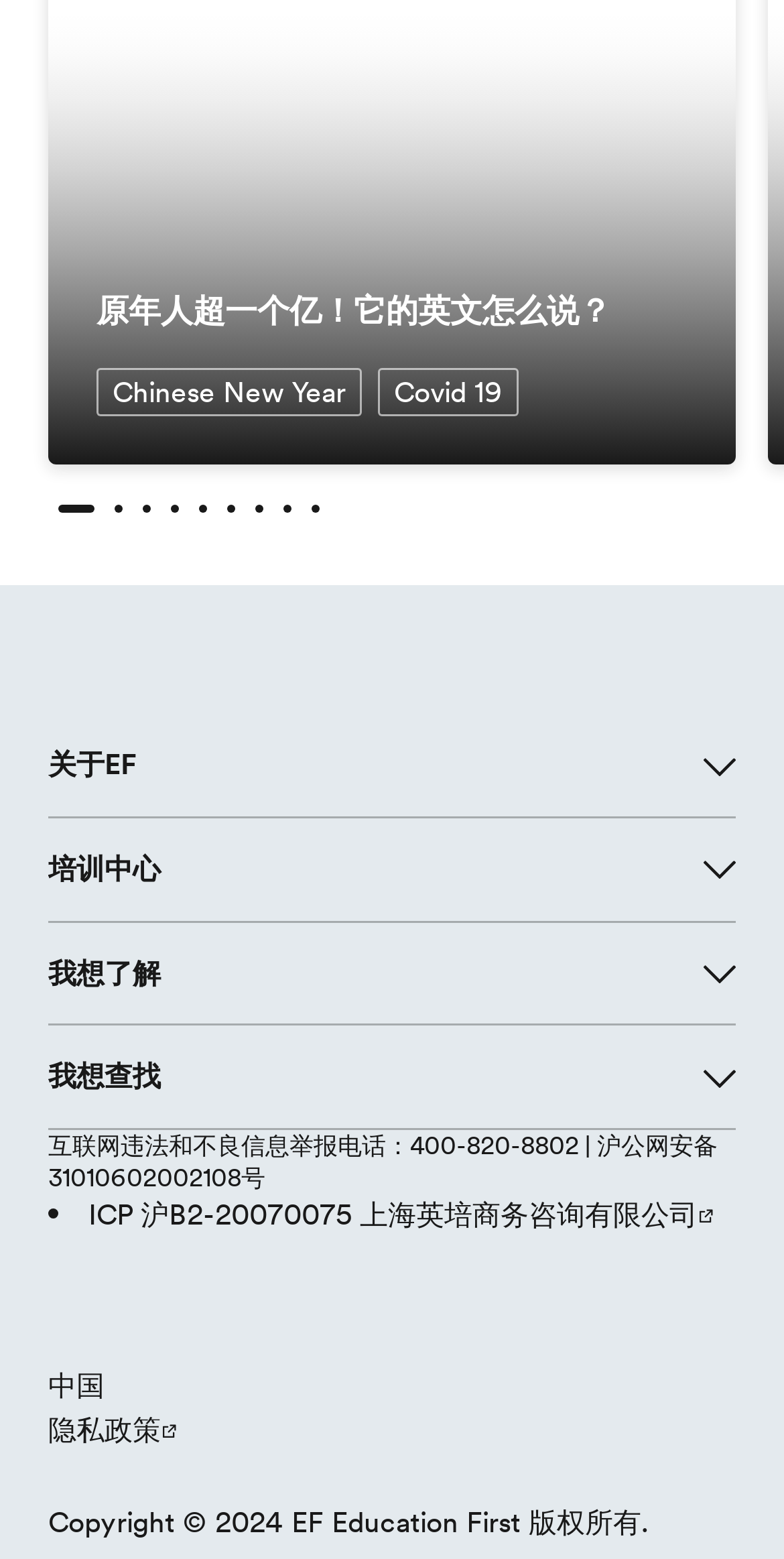Answer the following inquiry with a single word or phrase:
What is the phone number for reporting illegal information?

400-820-8802